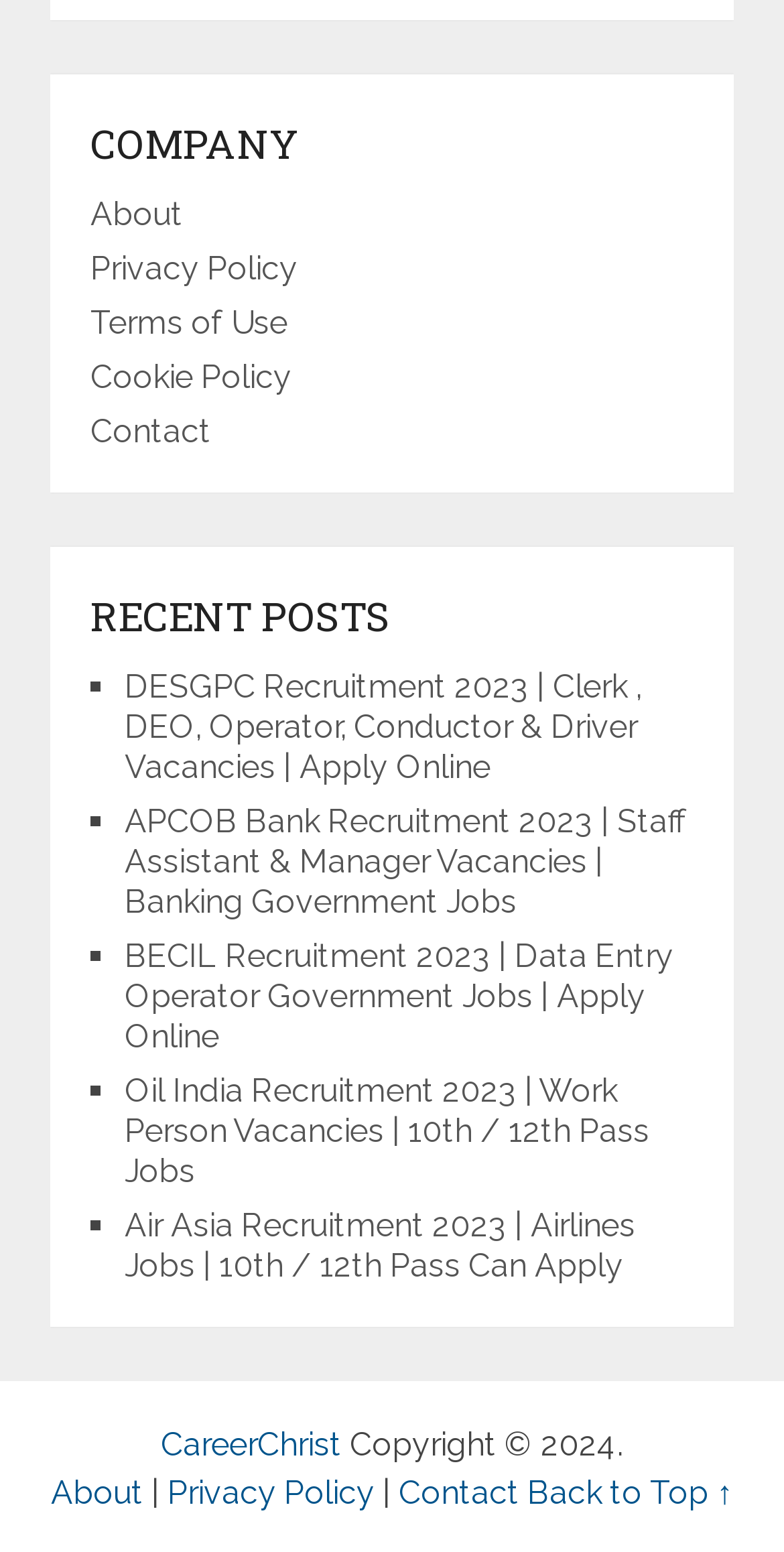Reply to the question with a single word or phrase:
What is the last recent post about?

Air Asia Recruitment 2023